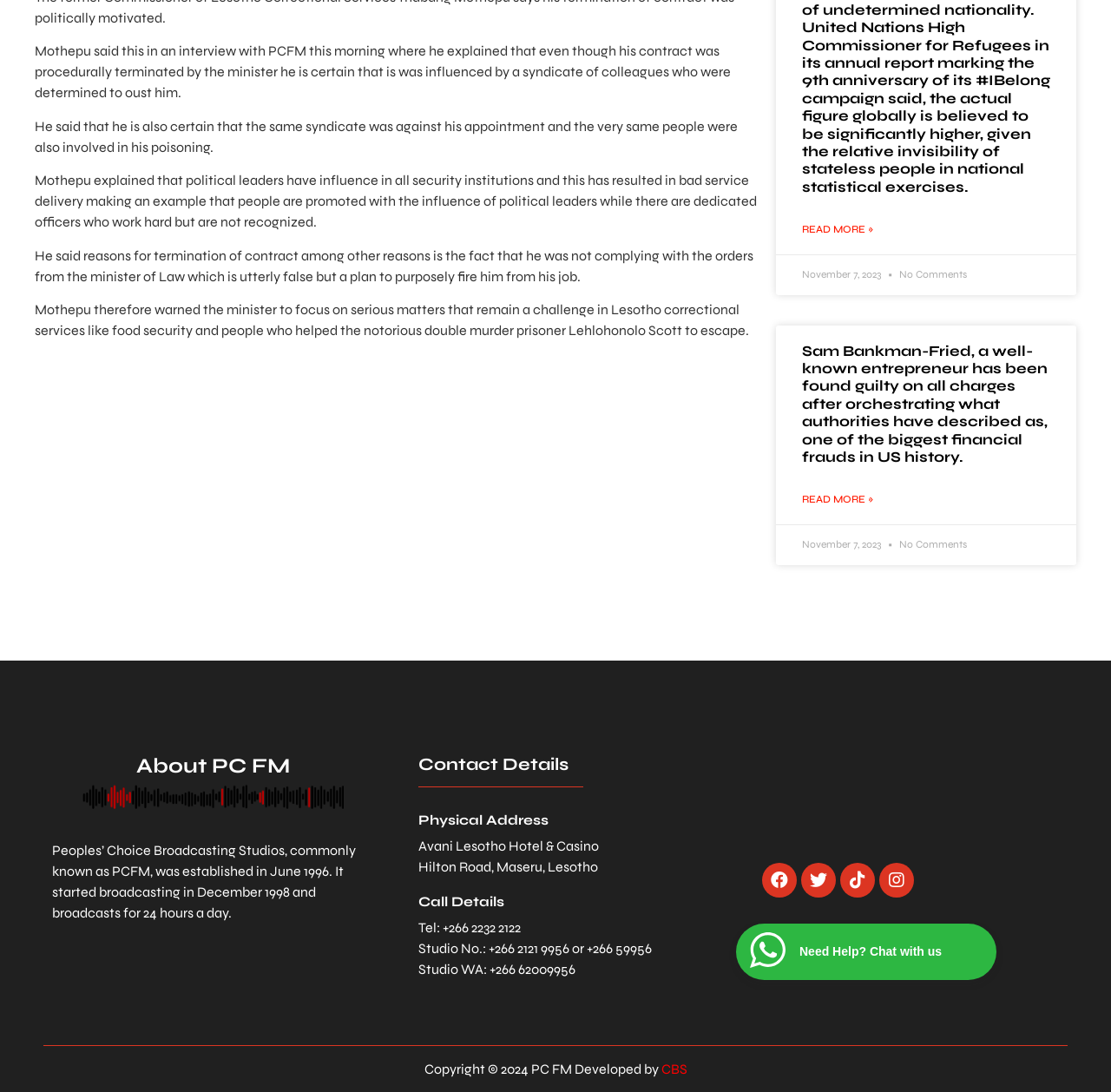Extract the bounding box coordinates of the UI element described by: "Need Help? Chat with us". The coordinates should include four float numbers ranging from 0 to 1, e.g., [left, top, right, bottom].

[0.663, 0.846, 0.897, 0.897]